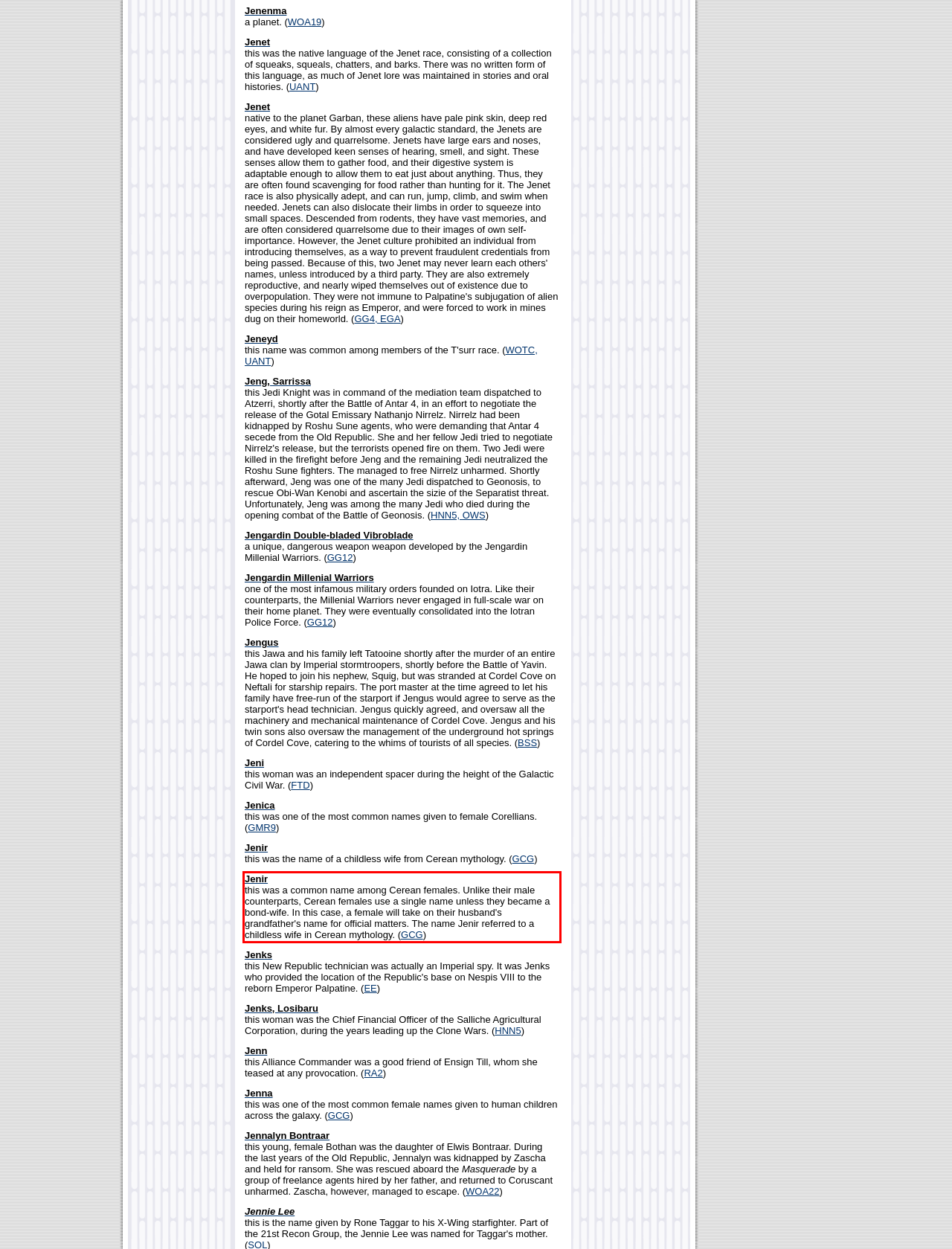Review the screenshot of the webpage and recognize the text inside the red rectangle bounding box. Provide the extracted text content.

Jenir this was a common name among Cerean females. Unlike their male counterparts, Cerean females use a single name unless they became a bond-wife. In this case, a female will take on their husband's grandfather's name for official matters. The name Jenir referred to a childless wife in Cerean mythology. (GCG)